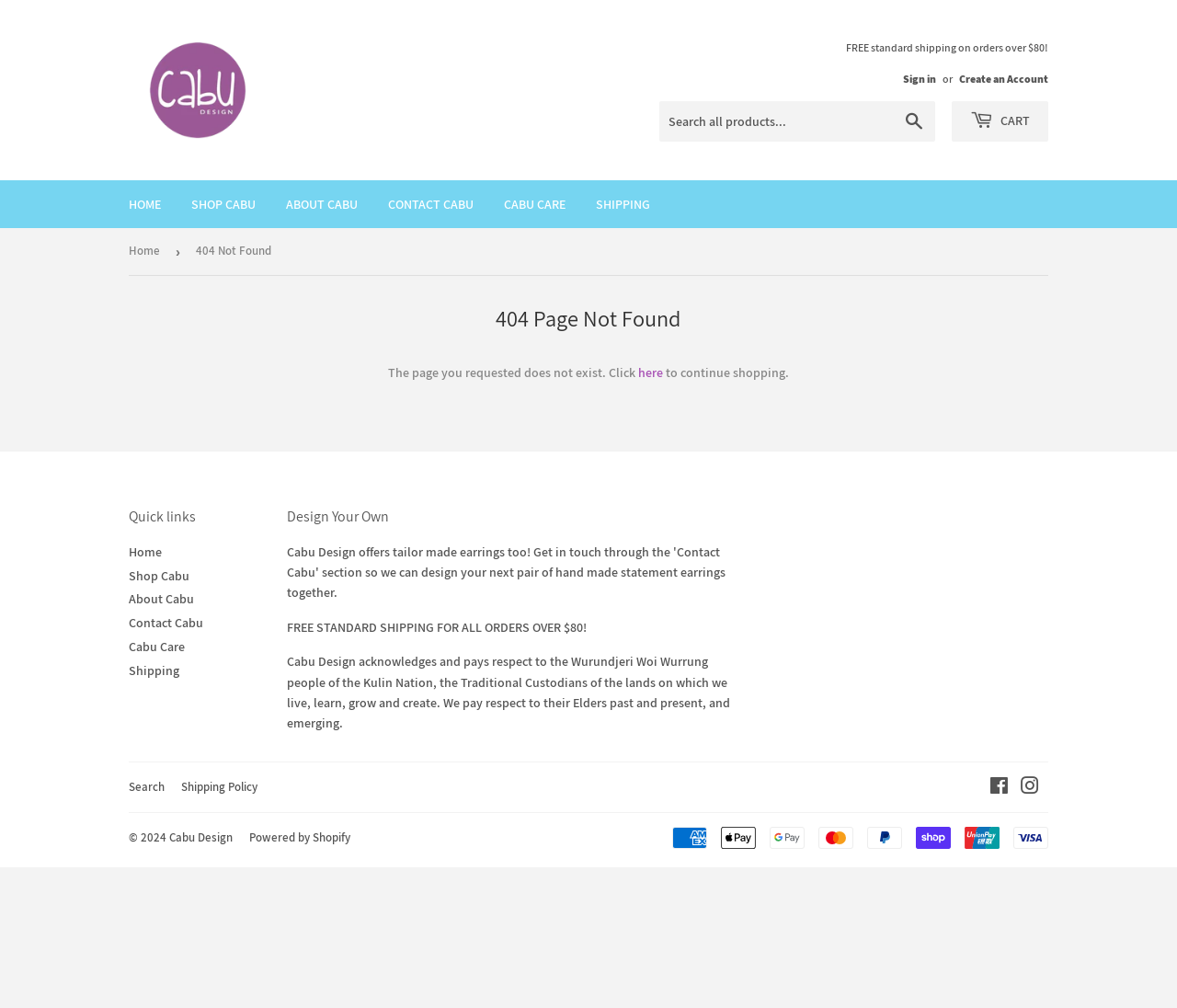Answer the following in one word or a short phrase: 
What is the free shipping threshold?

80